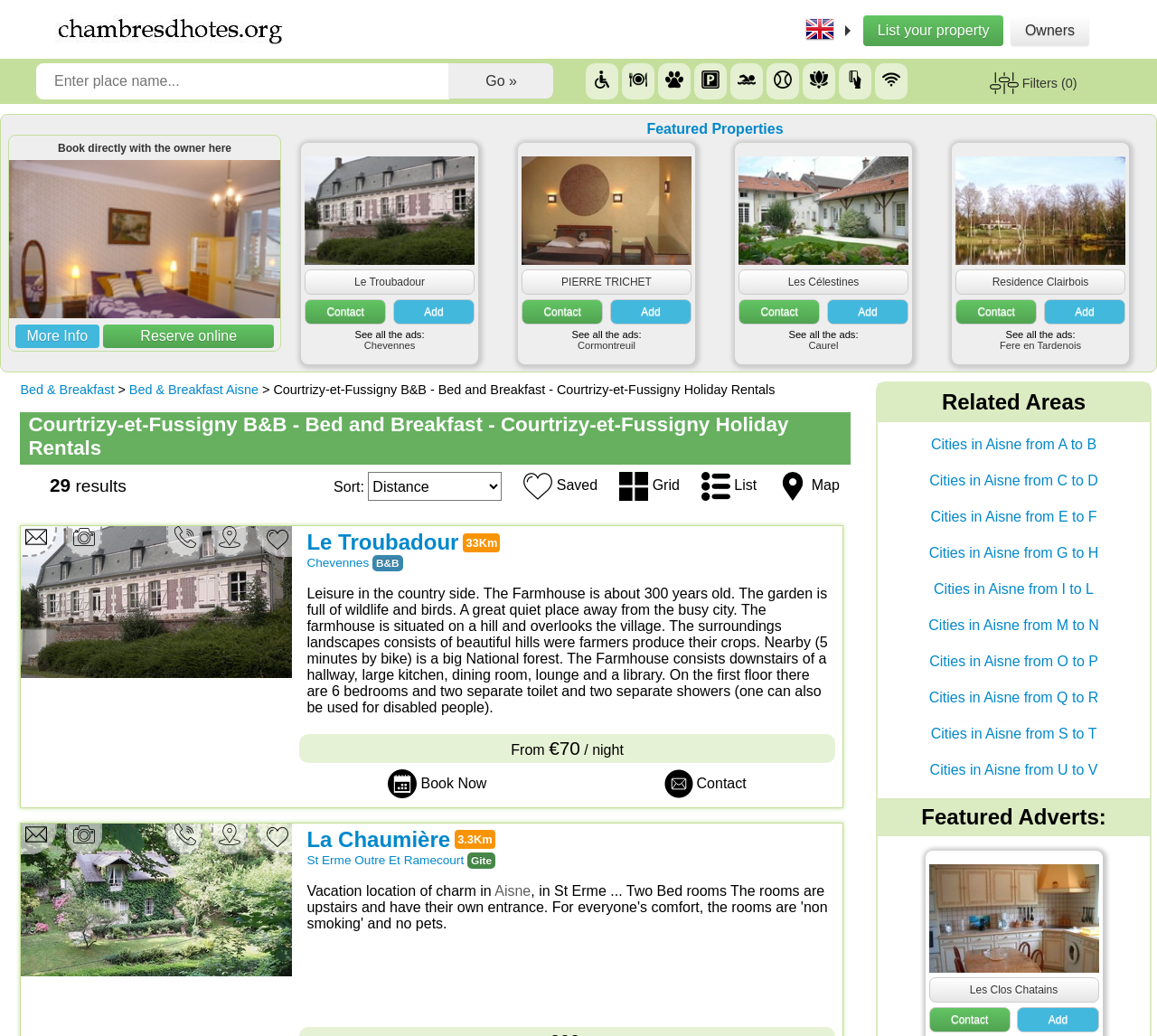Determine the bounding box coordinates of the clickable region to execute the instruction: "Book directly with the owner here". The coordinates should be four float numbers between 0 and 1, denoted as [left, top, right, bottom].

[0.008, 0.131, 0.242, 0.154]